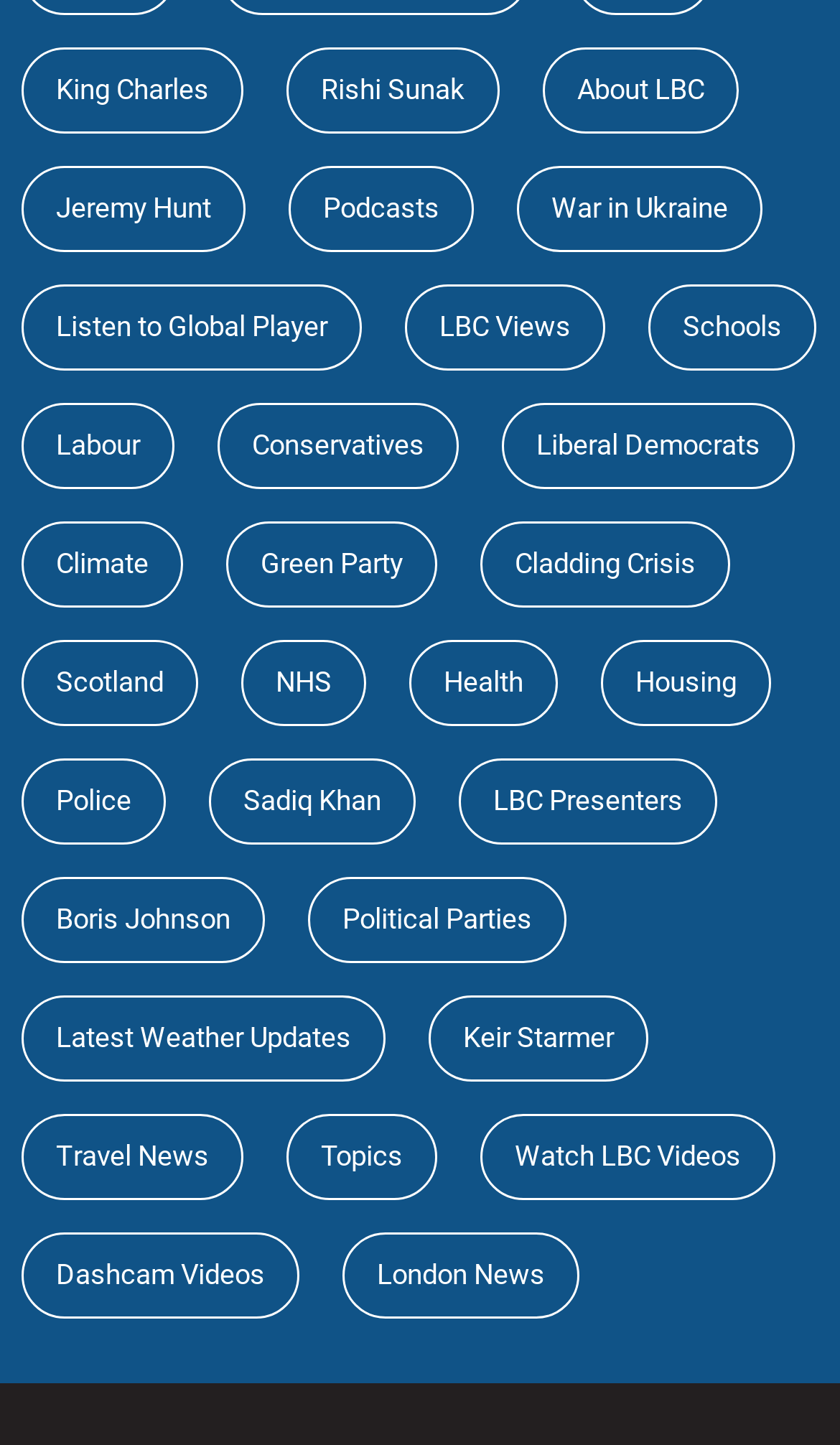Locate the coordinates of the bounding box for the clickable region that fulfills this instruction: "View LBC Presenters".

[0.546, 0.524, 0.854, 0.584]